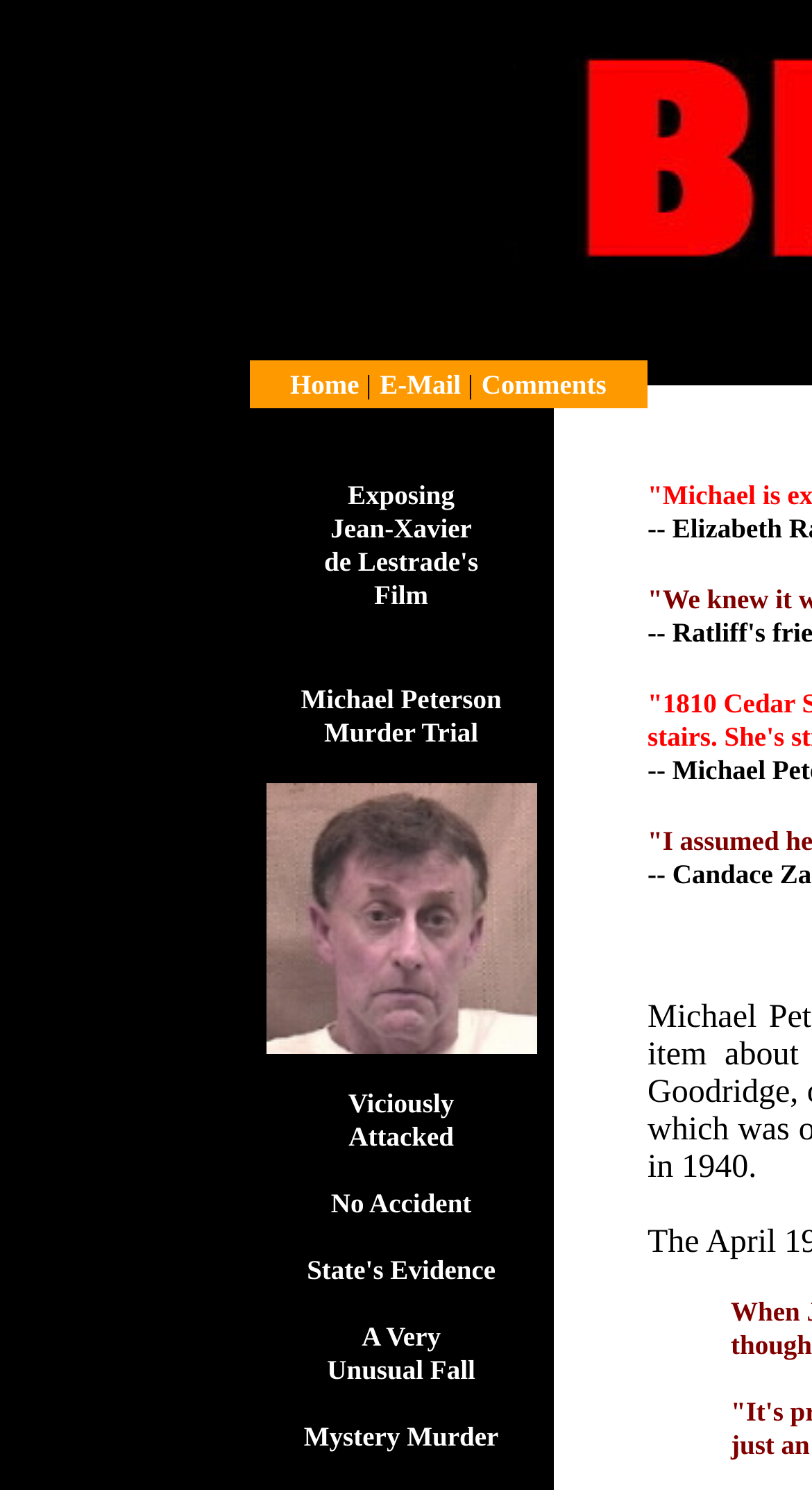Can you identify the bounding box coordinates of the clickable region needed to carry out this instruction: 'contact via email'? The coordinates should be four float numbers within the range of 0 to 1, stated as [left, top, right, bottom].

[0.468, 0.245, 0.576, 0.269]